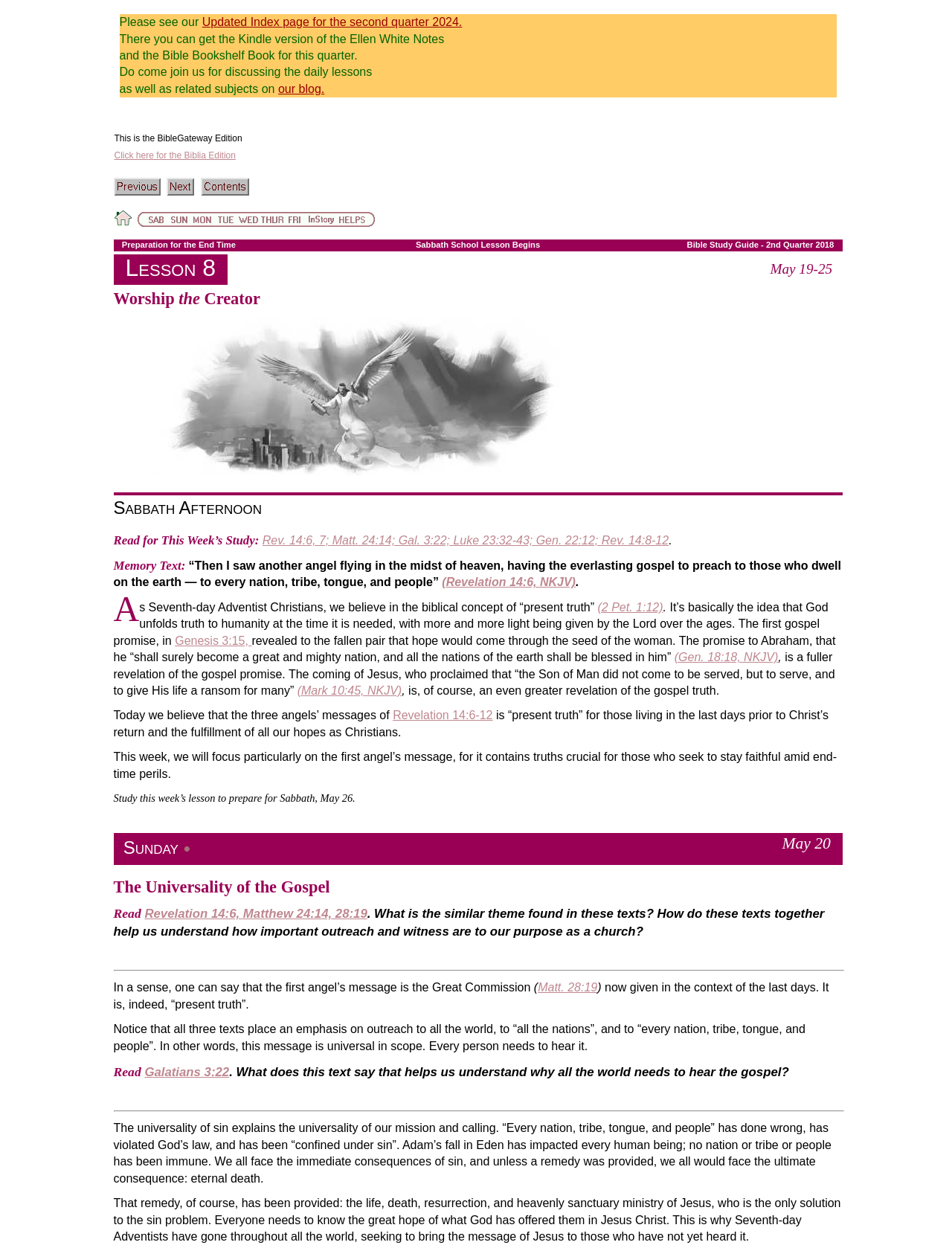Respond to the following query with just one word or a short phrase: 
What is the link to the BibleGateway Edition?

Click here for the Biblia Edition